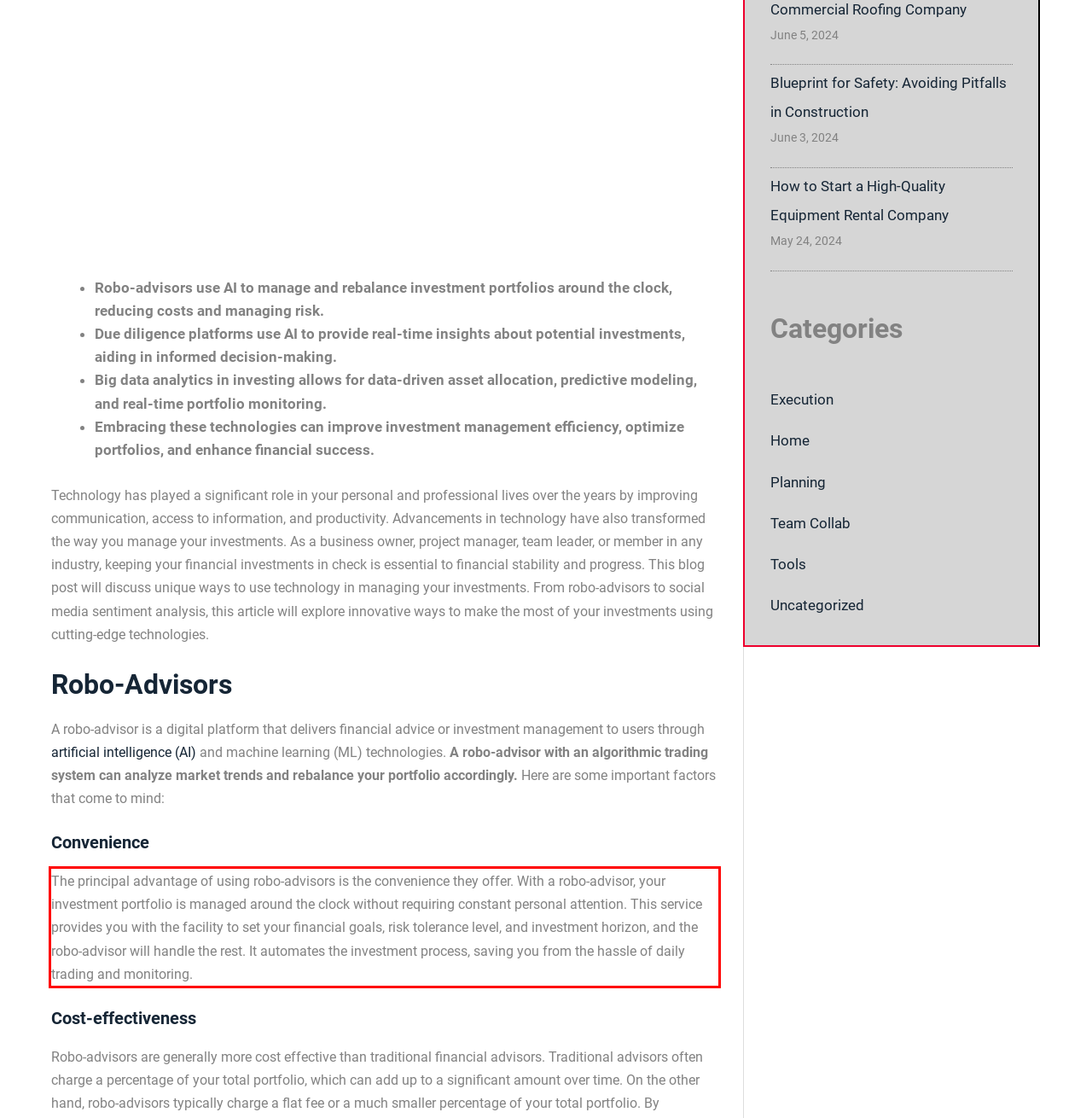Identify the text within the red bounding box on the webpage screenshot and generate the extracted text content.

The principal advantage of using robo-advisors is the convenience they offer. With a robo-advisor, your investment portfolio is managed around the clock without requiring constant personal attention. This service provides you with the facility to set your financial goals, risk tolerance level, and investment horizon, and the robo-advisor will handle the rest. It automates the investment process, saving you from the hassle of daily trading and monitoring.